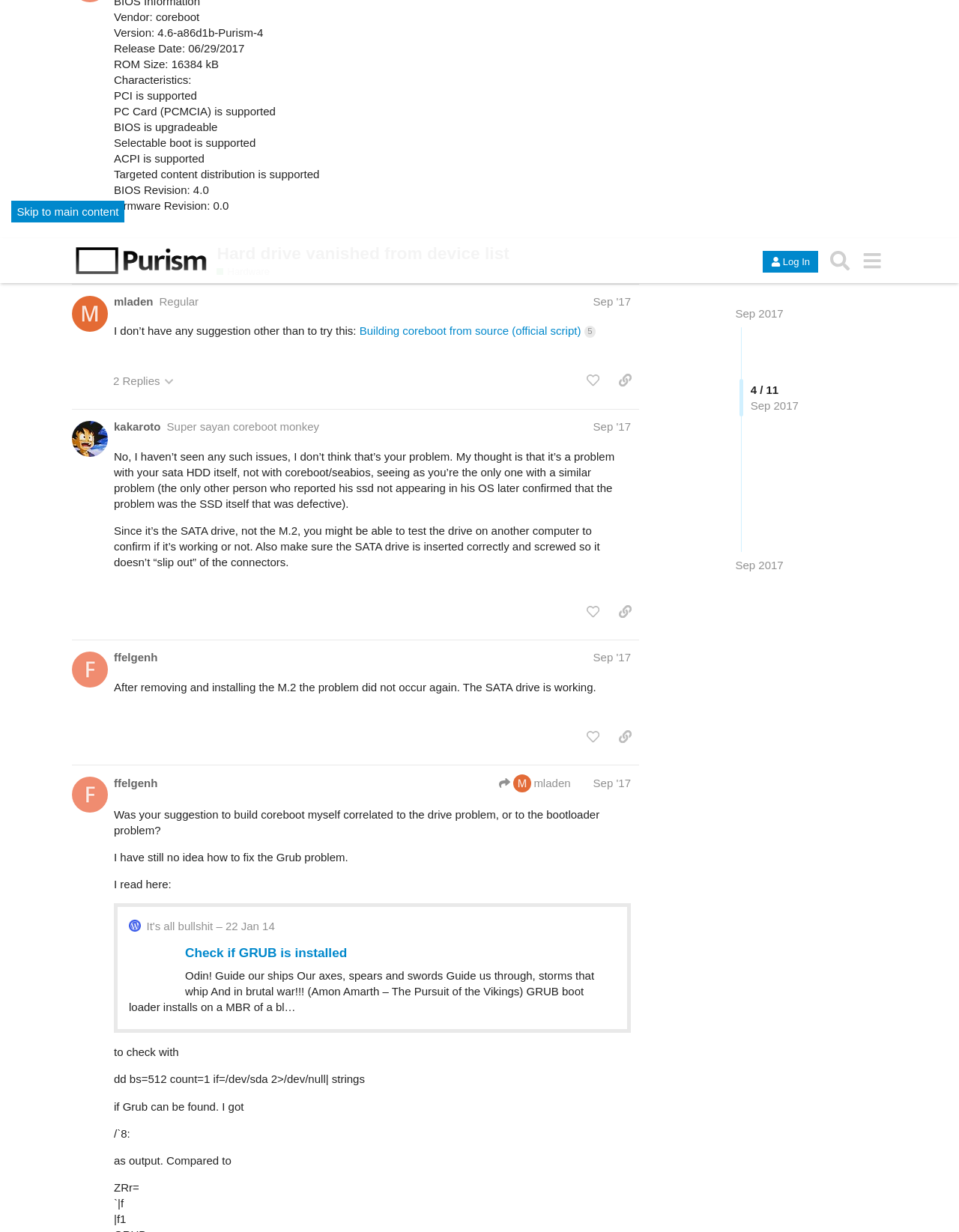Find the bounding box of the UI element described as follows: "Sep '17".

[0.618, 0.567, 0.658, 0.577]